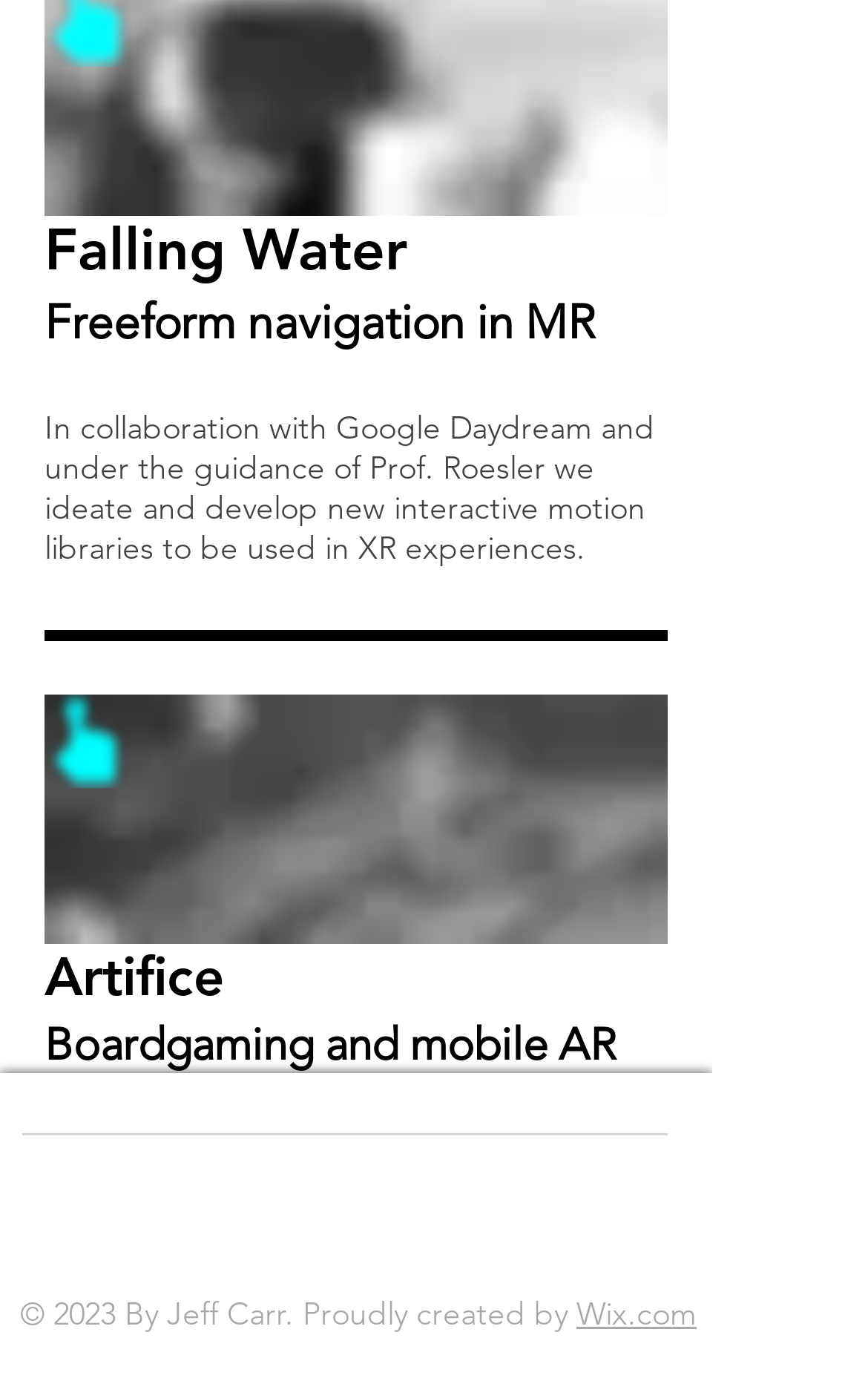Find and provide the bounding box coordinates for the UI element described with: "aria-label="Black Instagram Icon"".

[0.572, 0.871, 0.662, 0.927]